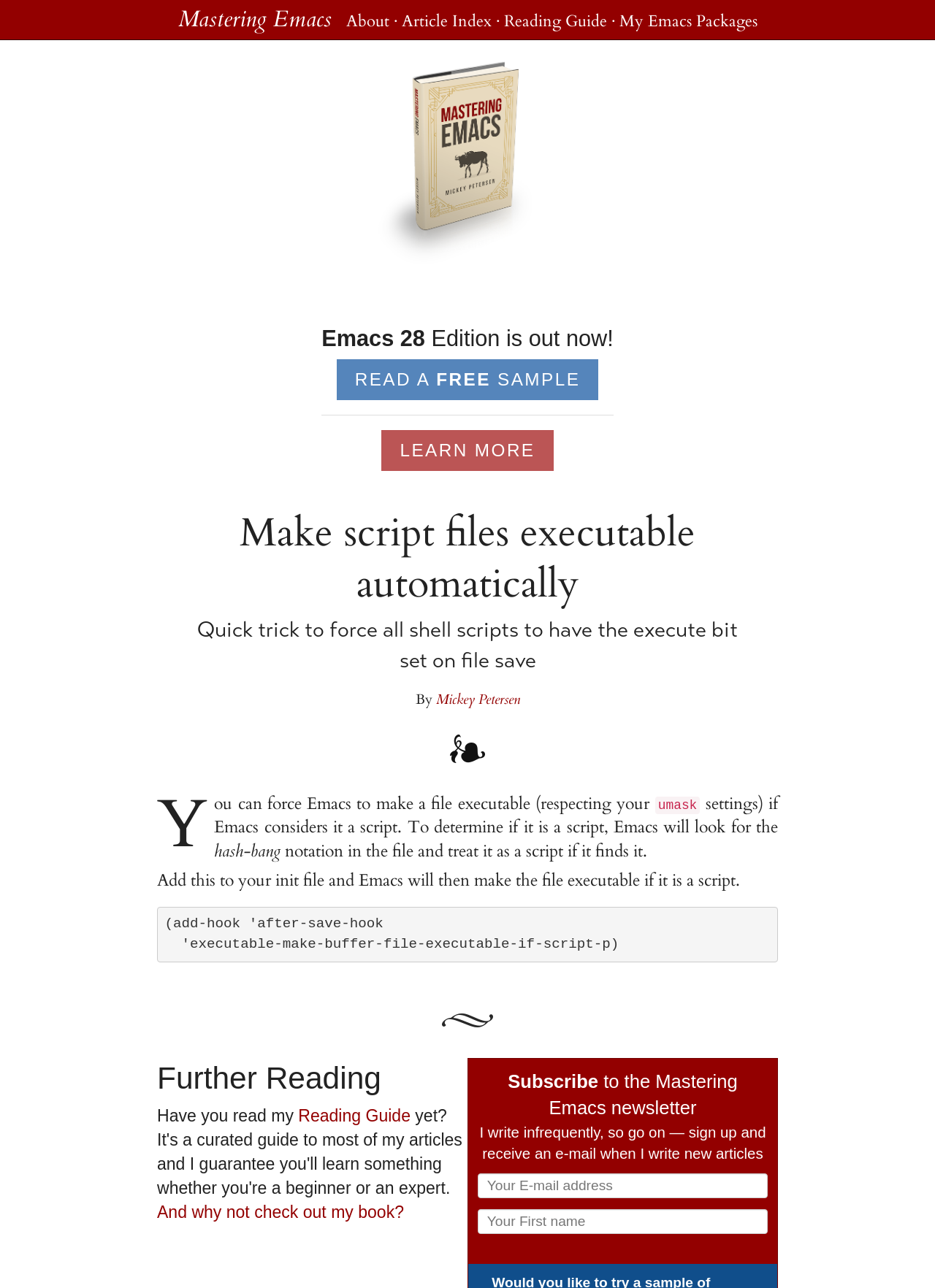What is the term used to describe the notation in the file?
Look at the webpage screenshot and answer the question with a detailed explanation.

I found the answer by reading the text 'Emacs will look for the hash-bang notation in the file and treat it as a script if it finds it.' which implies that the term 'hash-bang' is used to describe the notation in the file.